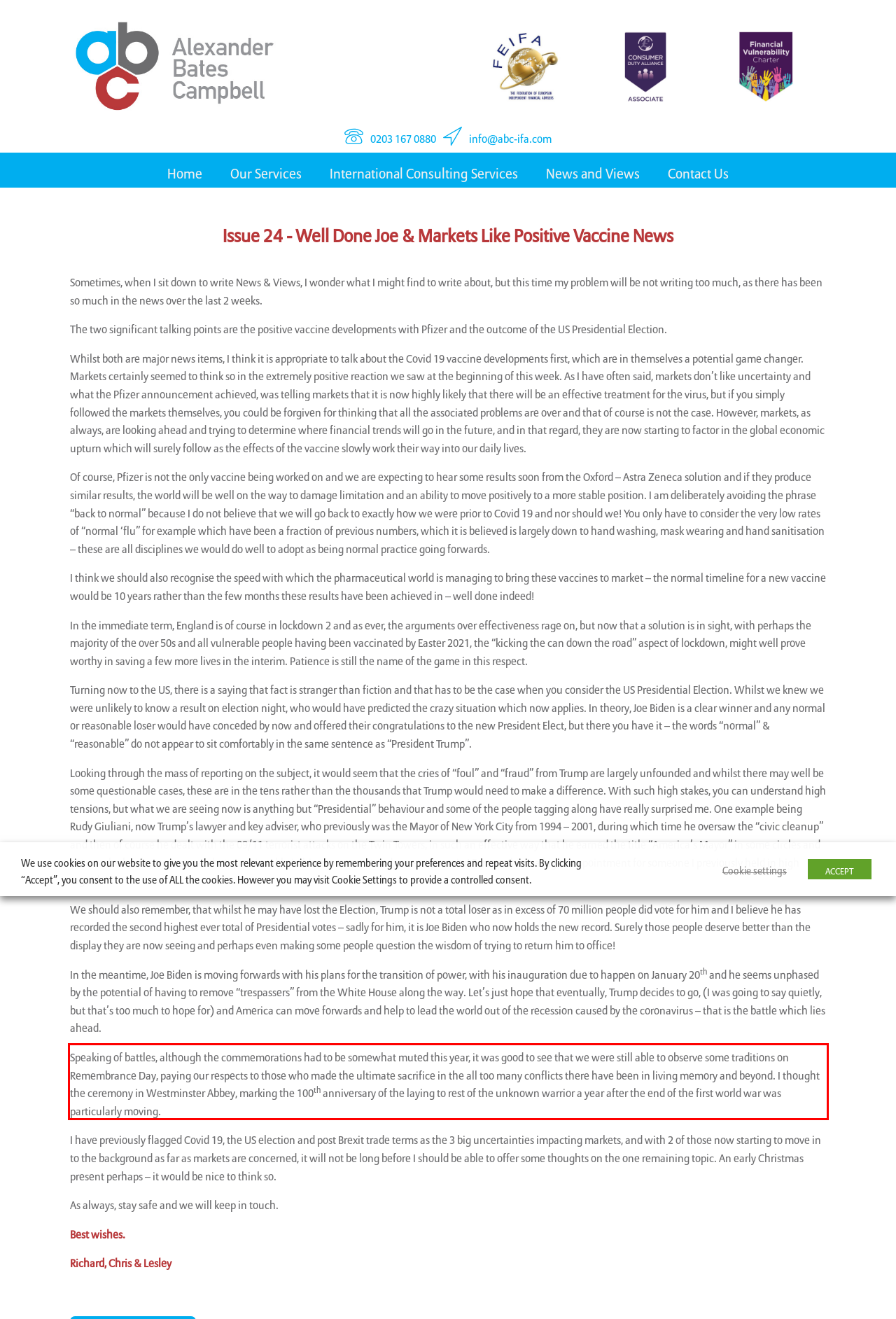Extract and provide the text found inside the red rectangle in the screenshot of the webpage.

Speaking of battles, although the commemorations had to be somewhat muted this year, it was good to see that we were still able to observe some traditions on Remembrance Day, paying our respects to those who made the ultimate sacrifice in the all too many conflicts there have been in living memory and beyond. I thought the ceremony in Westminster Abbey, marking the 100th anniversary of the laying to rest of the unknown warrior a year after the end of the first world war was particularly moving.